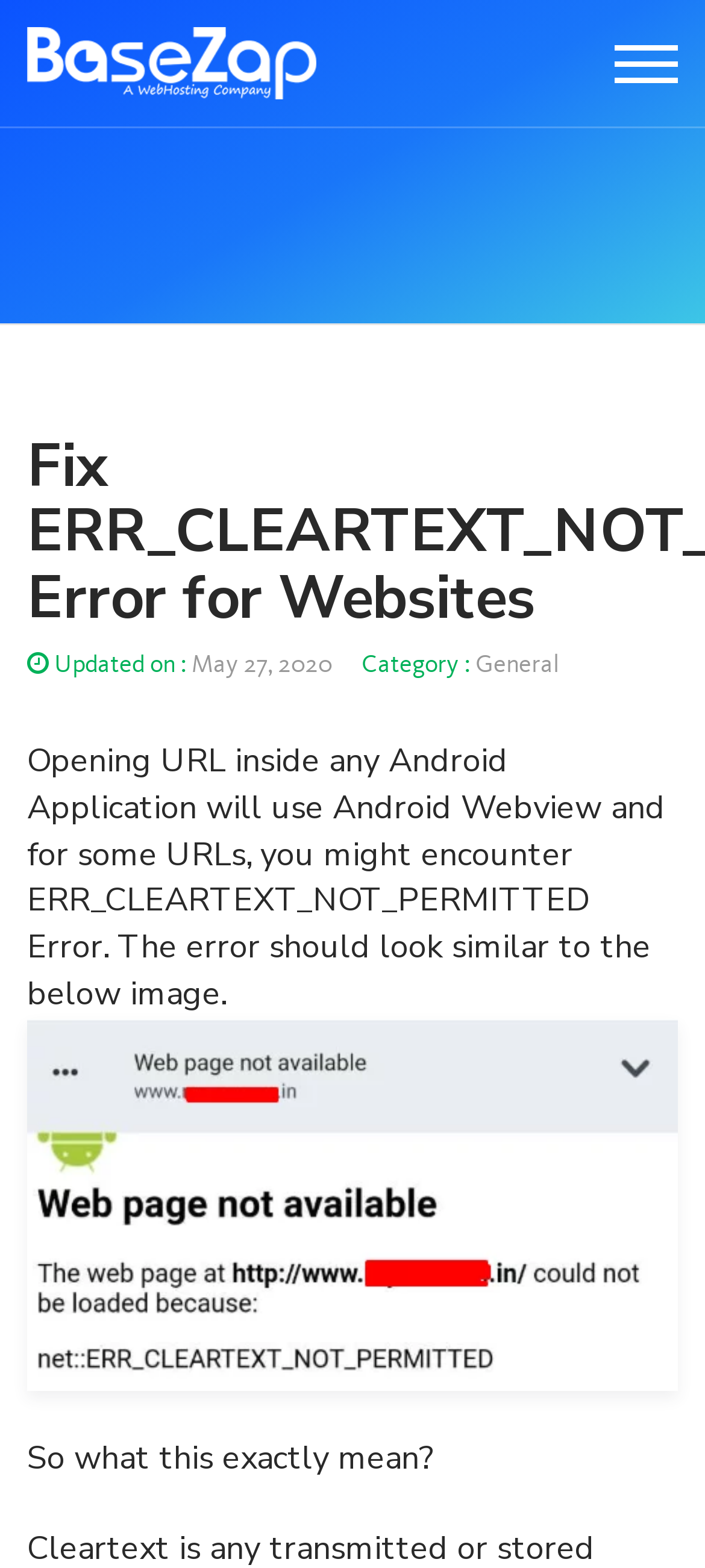Describe every aspect of the webpage in a detailed manner.

The webpage is about fixing the ERR_CLEARTEXT_NOT_PERMITTED error for websites, specifically for Android applications. At the top-right corner, there is a search bar with a search icon on the right side. Below the search bar, there is a logo of BaseZap, which is an image with a link. 

On the top-left side, there is a heading that reads "Fix ERR_CLEARTEXT_NOT_PERMITTED Error for Websites". Below the heading, there is a line of text indicating the update date, "May 27, 2020", and a category link "Category : General" on the right side.

The main content of the webpage starts with a paragraph explaining the error, which is followed by an image illustrating the error. The image takes up most of the width of the page. Below the image, there is another paragraph asking "So what this exactly mean?".

There are a total of 2 images on the page, one being the BaseZap logo and the other illustrating the error. There are also 3 links on the page, one being the BaseZap logo, one being the category link, and one being an unnamed link at the top-right corner.